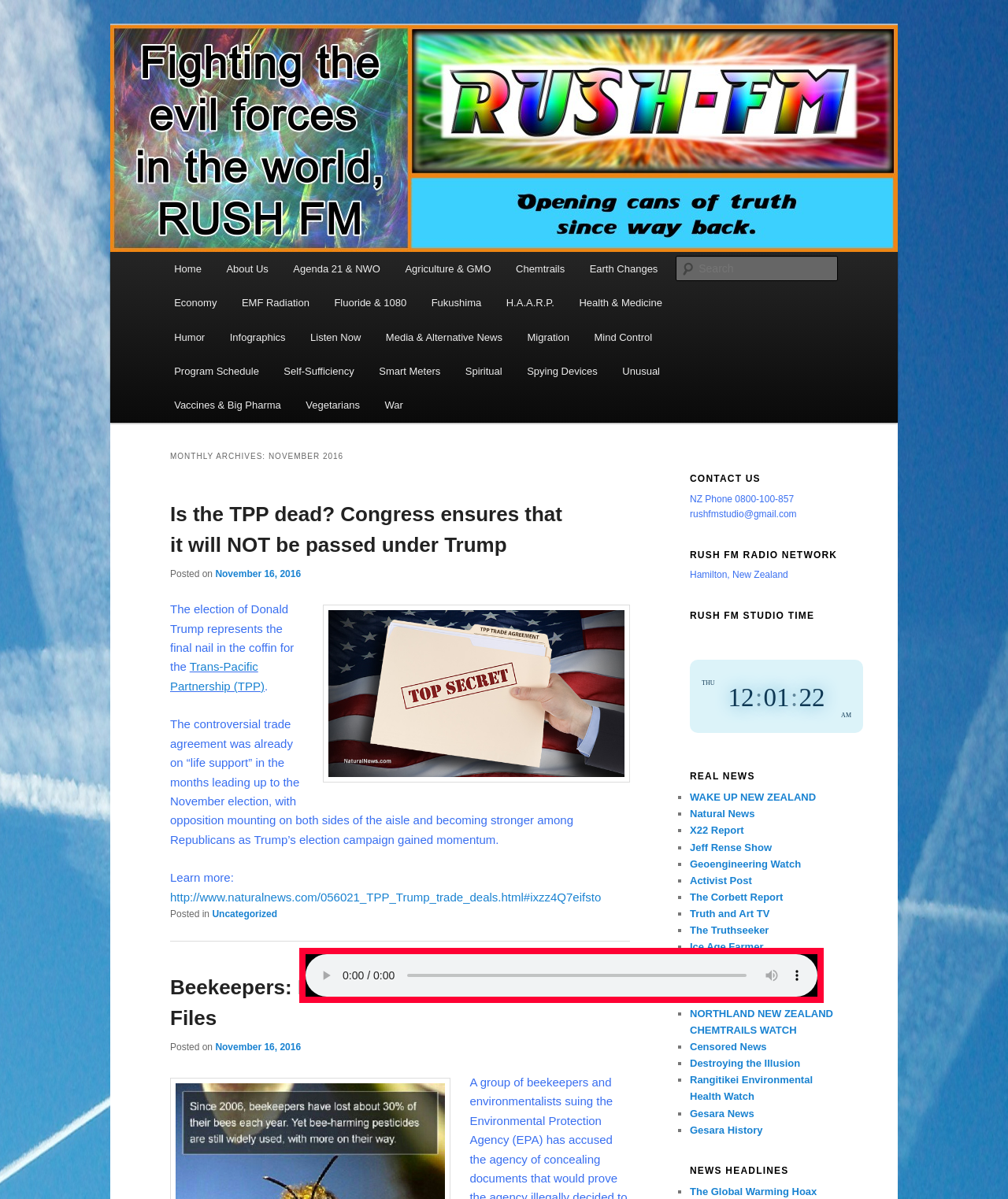Please answer the following question using a single word or phrase: 
What is the name of the radio network?

RUSH FM